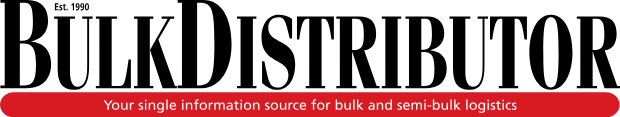Refer to the image and answer the question with as much detail as possible: What is the role of BULK DISTRIBUTOR?

The red banner below the logo states 'Your single information source for bulk and semi-bulk logistics', which explicitly defines the role of BULK DISTRIBUTOR in the logistics sector.